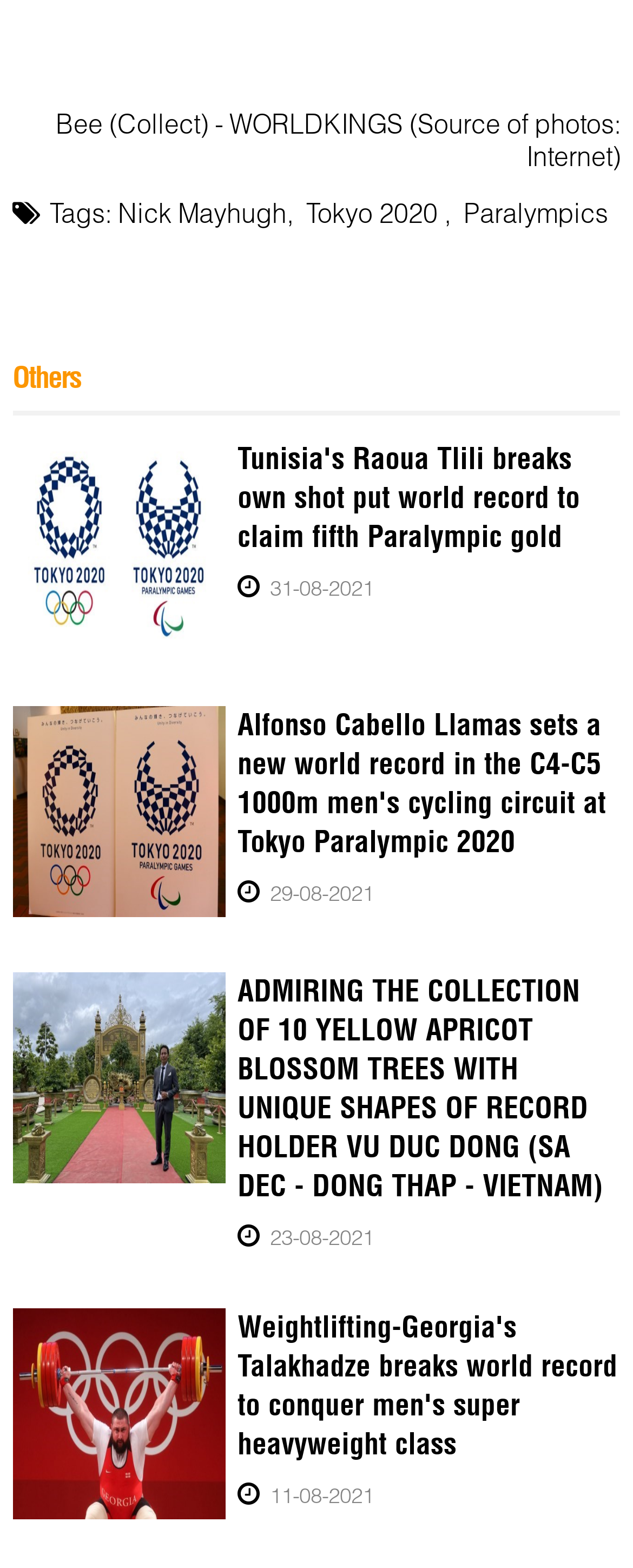Determine the bounding box coordinates for the UI element with the following description: "Tokyo 2020". The coordinates should be four float numbers between 0 and 1, represented as [left, top, right, bottom].

[0.484, 0.125, 0.702, 0.145]